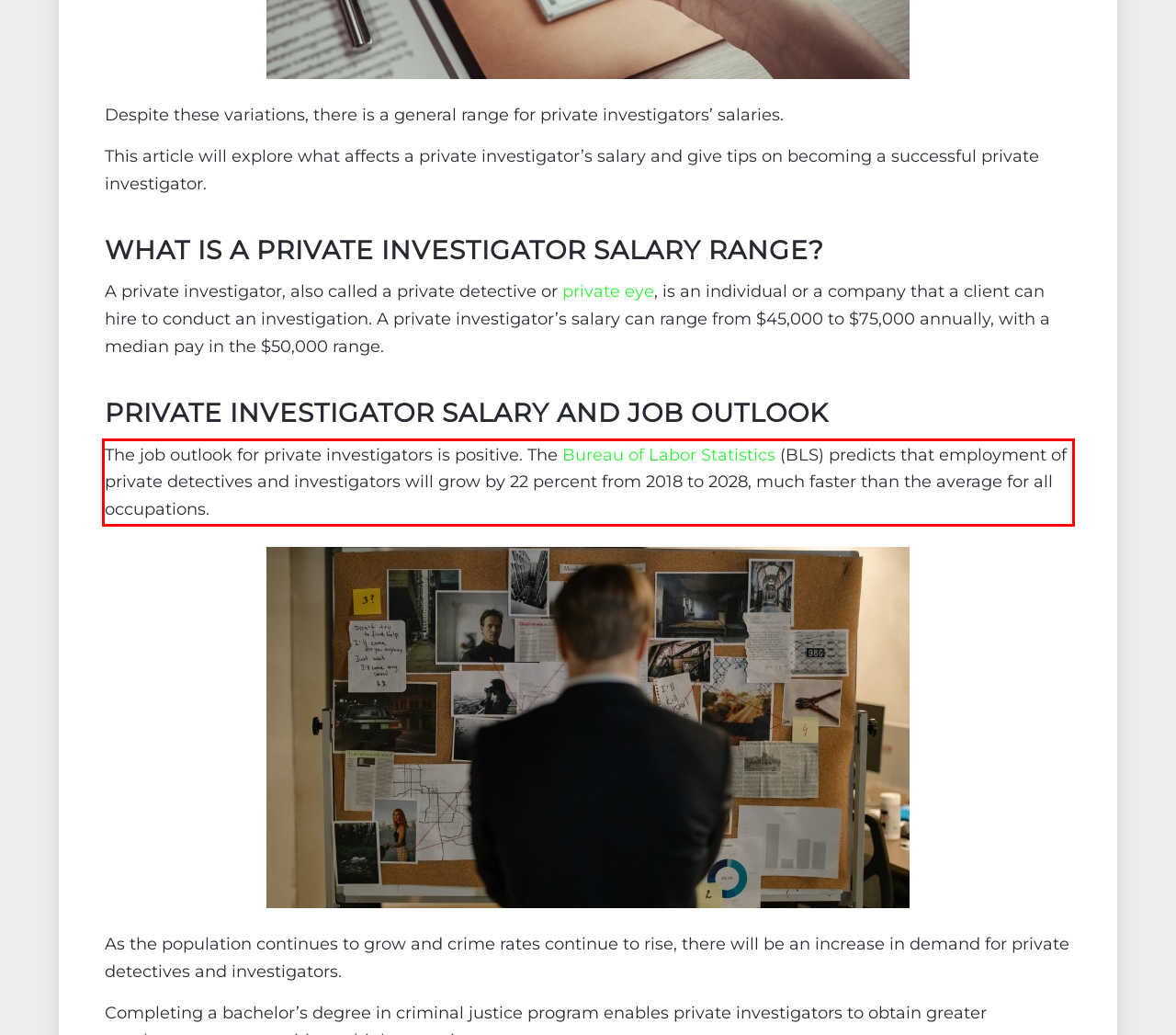There is a UI element on the webpage screenshot marked by a red bounding box. Extract and generate the text content from within this red box.

The job outlook for private investigators is positive. The Bureau of Labor Statistics (BLS) predicts that employment of private detectives and investigators will grow by 22 percent from 2018 to 2028, much faster than the average for all occupations.